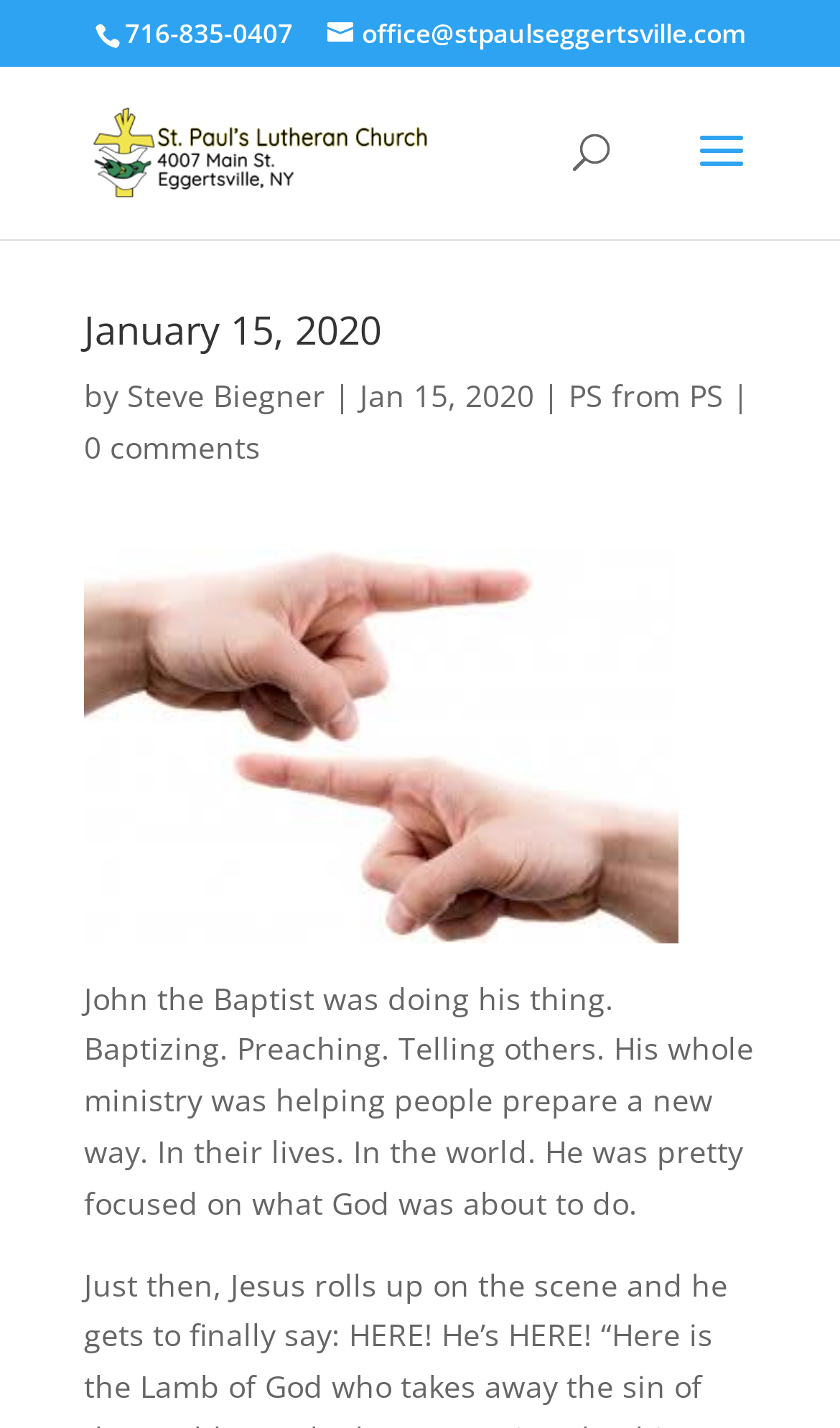Bounding box coordinates are specified in the format (top-left x, top-left y, bottom-right x, bottom-right y). All values are floating point numbers bounded between 0 and 1. Please provide the bounding box coordinate of the region this sentence describes: office@stpaulseggertsville.com

[0.39, 0.011, 0.887, 0.036]